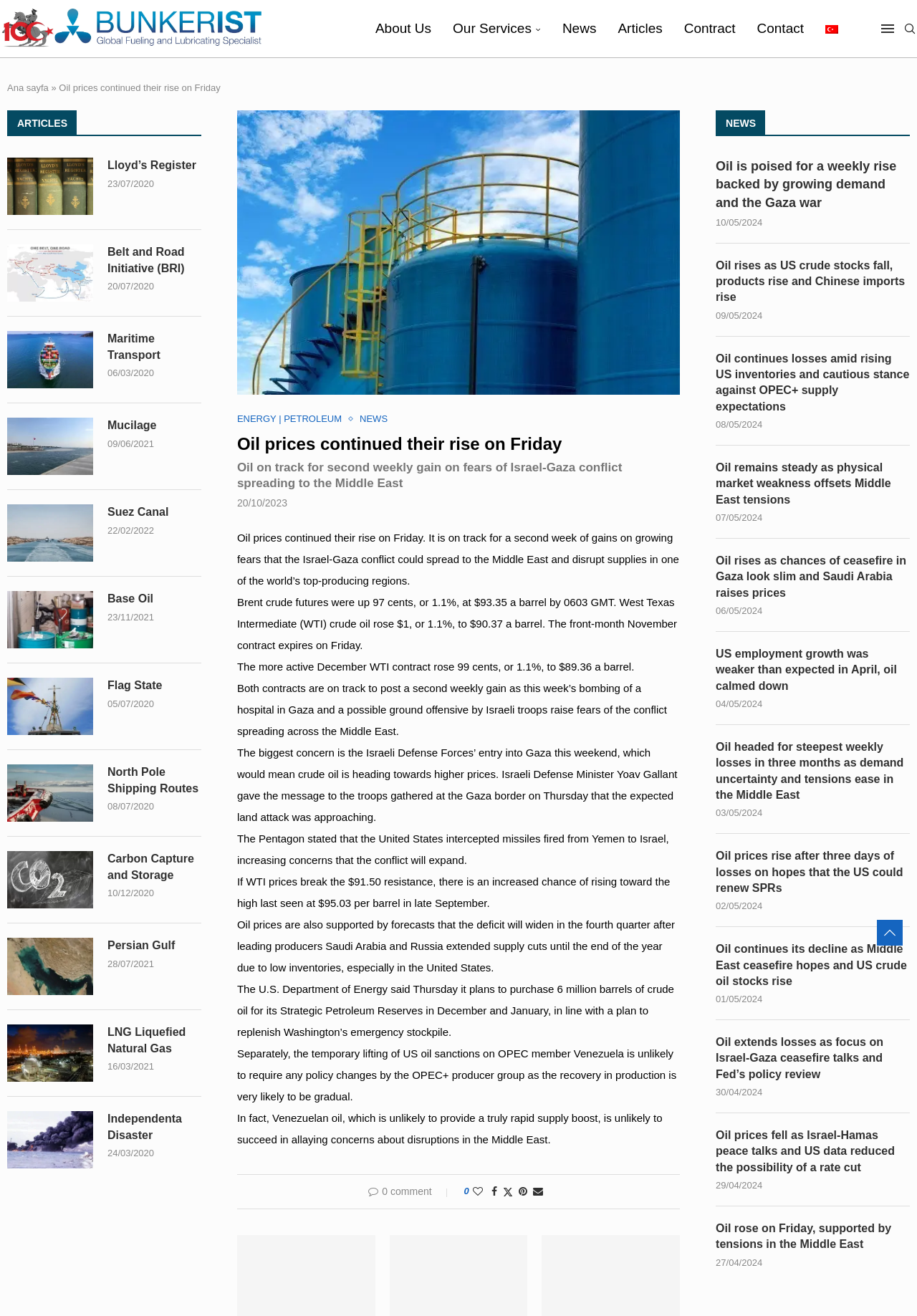How many links are there in the top navigation bar?
Based on the screenshot, give a detailed explanation to answer the question.

I counted the links in the top navigation bar and found 8 links, including 'About Us', 'Our Services', 'News', 'Articles', 'Contract', 'Contact', 'TR', and 'Search'.